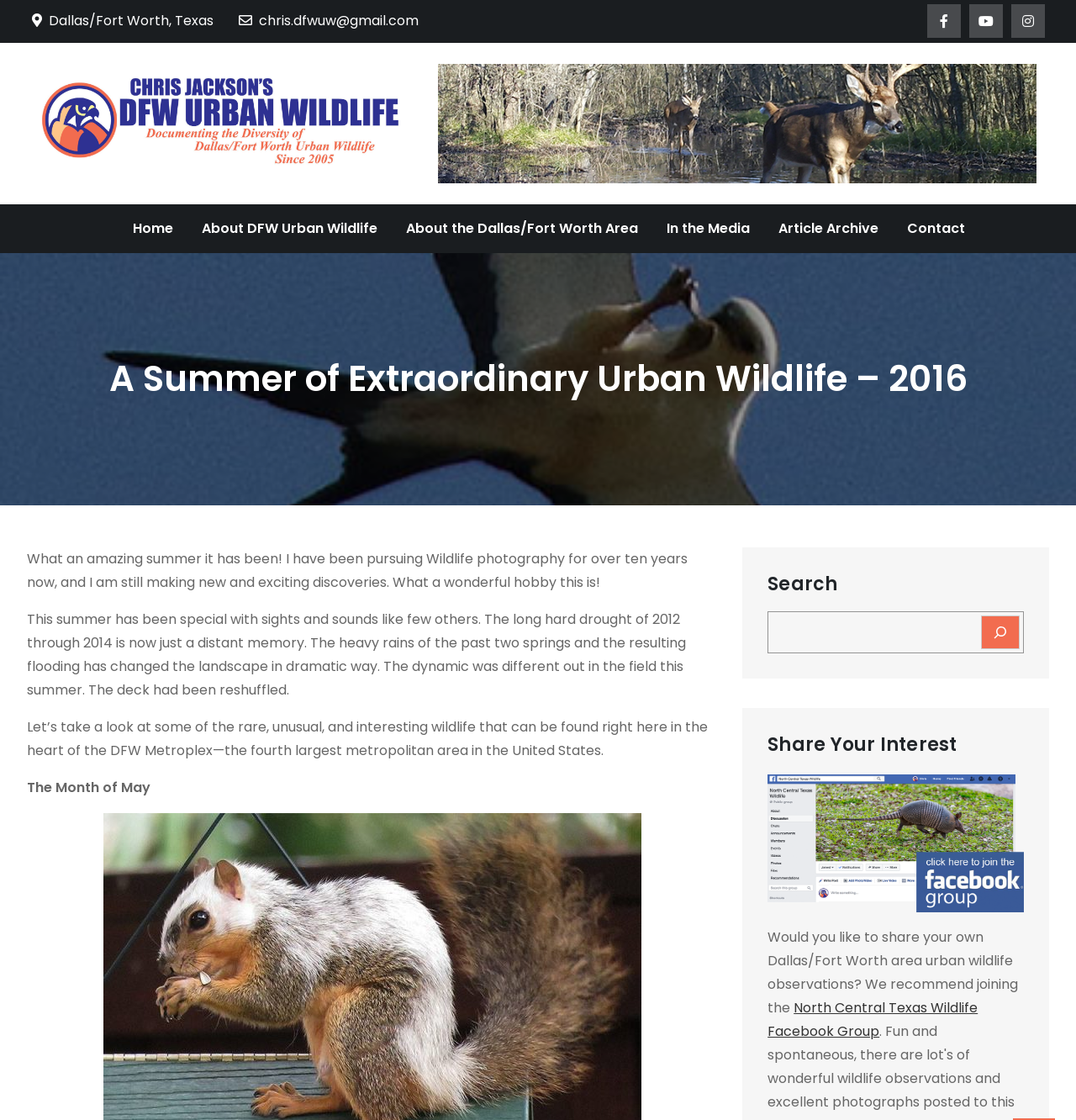Provide a thorough summary of the webpage.

This webpage is about urban wildlife in the Dallas/Fort Worth area, specifically showcasing the author's experiences and discoveries in wildlife photography. At the top of the page, there is a navigation menu with links to various sections of the website, including "Home", "About DFW Urban Wildlife", and "Contact". 

Below the navigation menu, there is a heading that reads "A Summer of Extraordinary Urban Wildlife – 2016". This section contains a series of paragraphs describing the author's experiences with wildlife photography, mentioning the changes in the landscape due to heavy rains and flooding, and highlighting the unique wildlife sightings in the DFW Metroplex.

To the right of the heading, there is a search bar with a search button and a magnifying glass icon. Below the search bar, there is a section titled "Share Your Interest" with a link to a Facebook group for sharing urban wildlife observations in the North Central Texas area.

At the top-right corner of the page, there are social media links, including email and three social media icons. On the left side of the page, there is a link to "DFW Urban Wildlife" with an accompanying image, and a static text describing the website's purpose.

There is also a site advertisement on the right side of the page, with an image. The webpage has a total of 5 images, including the website's logo, the site advertisement, and three social media icons.